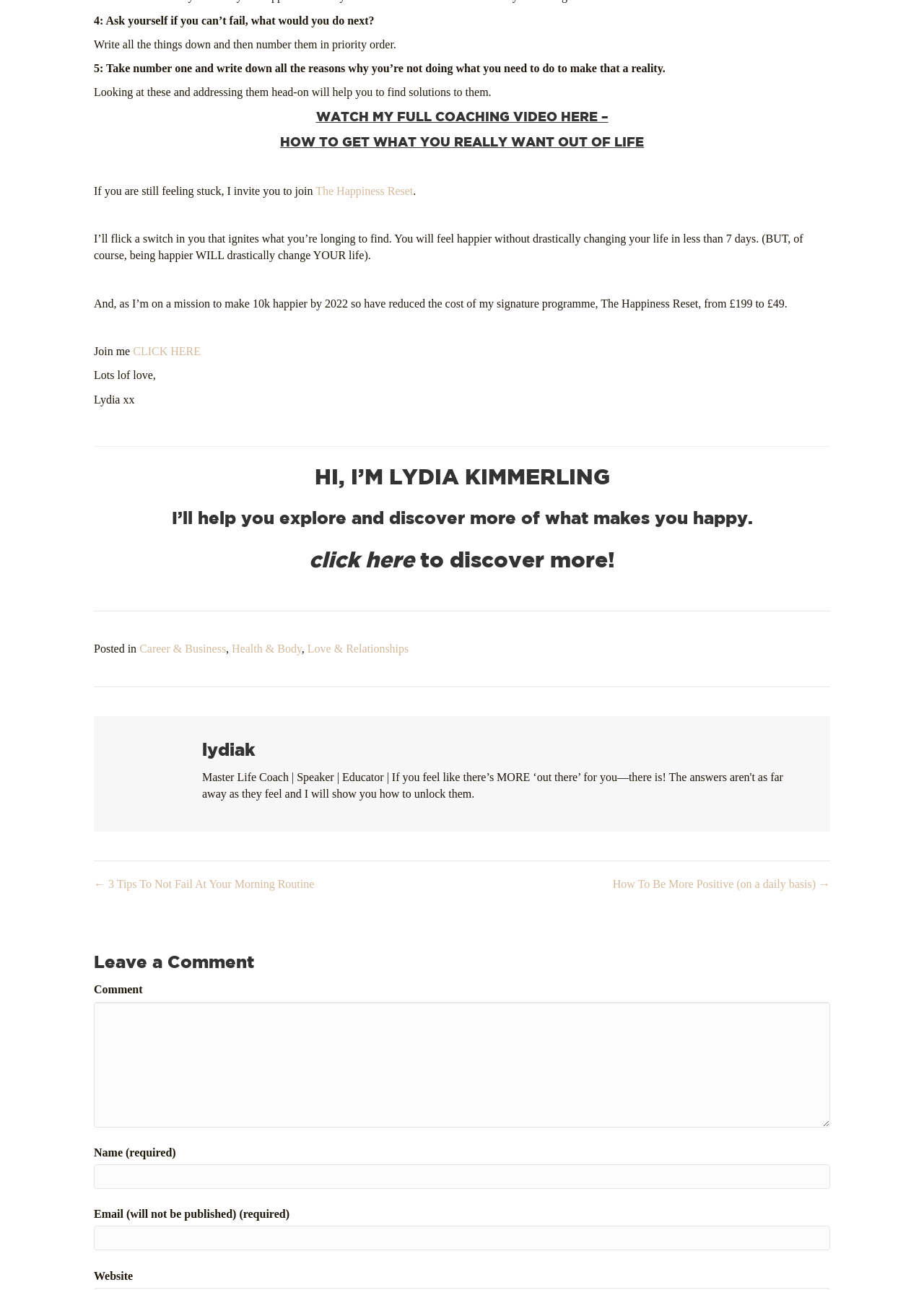Find the bounding box coordinates of the clickable area required to complete the following action: "Join The Happiness Reset".

[0.342, 0.143, 0.447, 0.153]